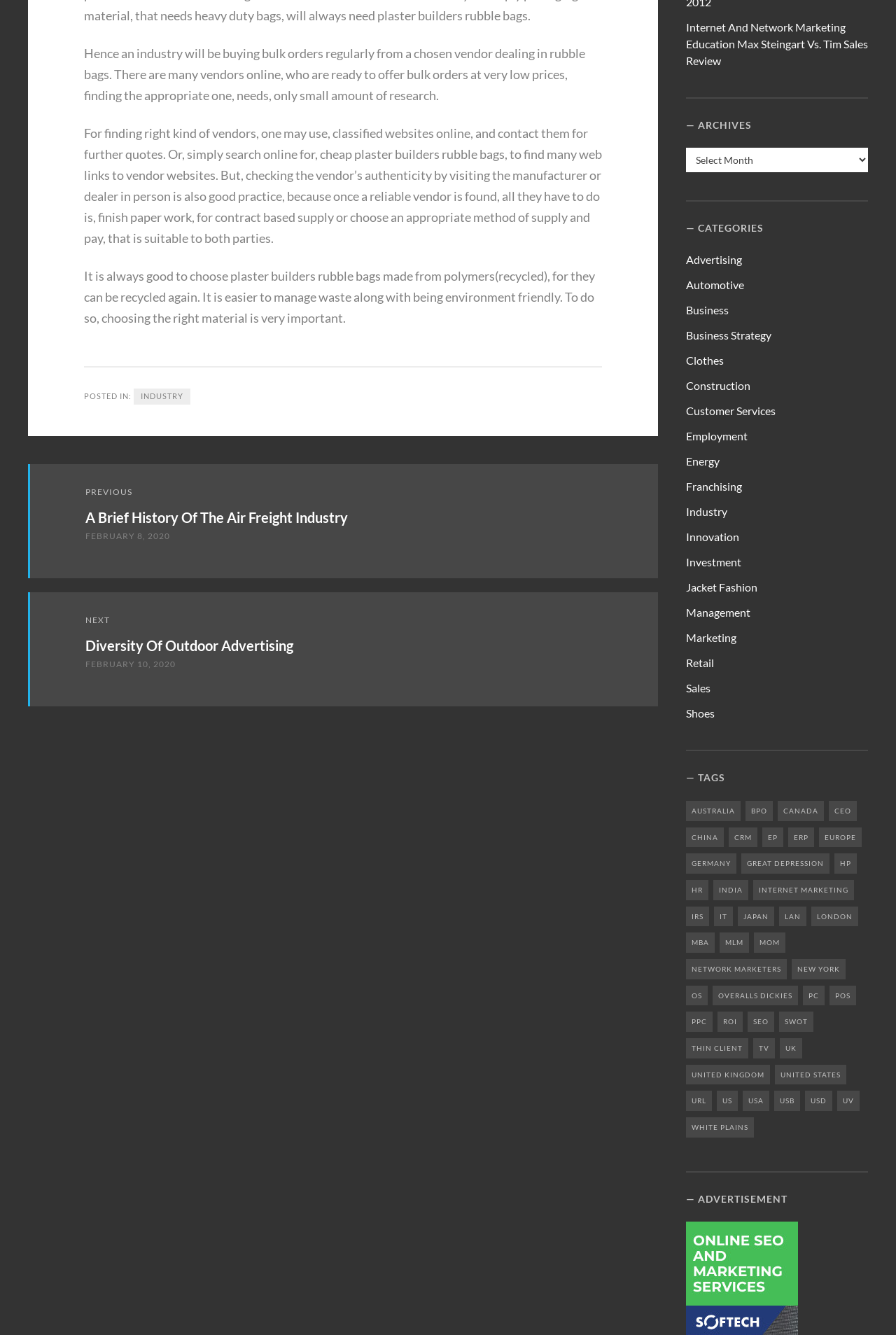Determine the bounding box coordinates of the element that should be clicked to execute the following command: "Click on Dictionary".

None